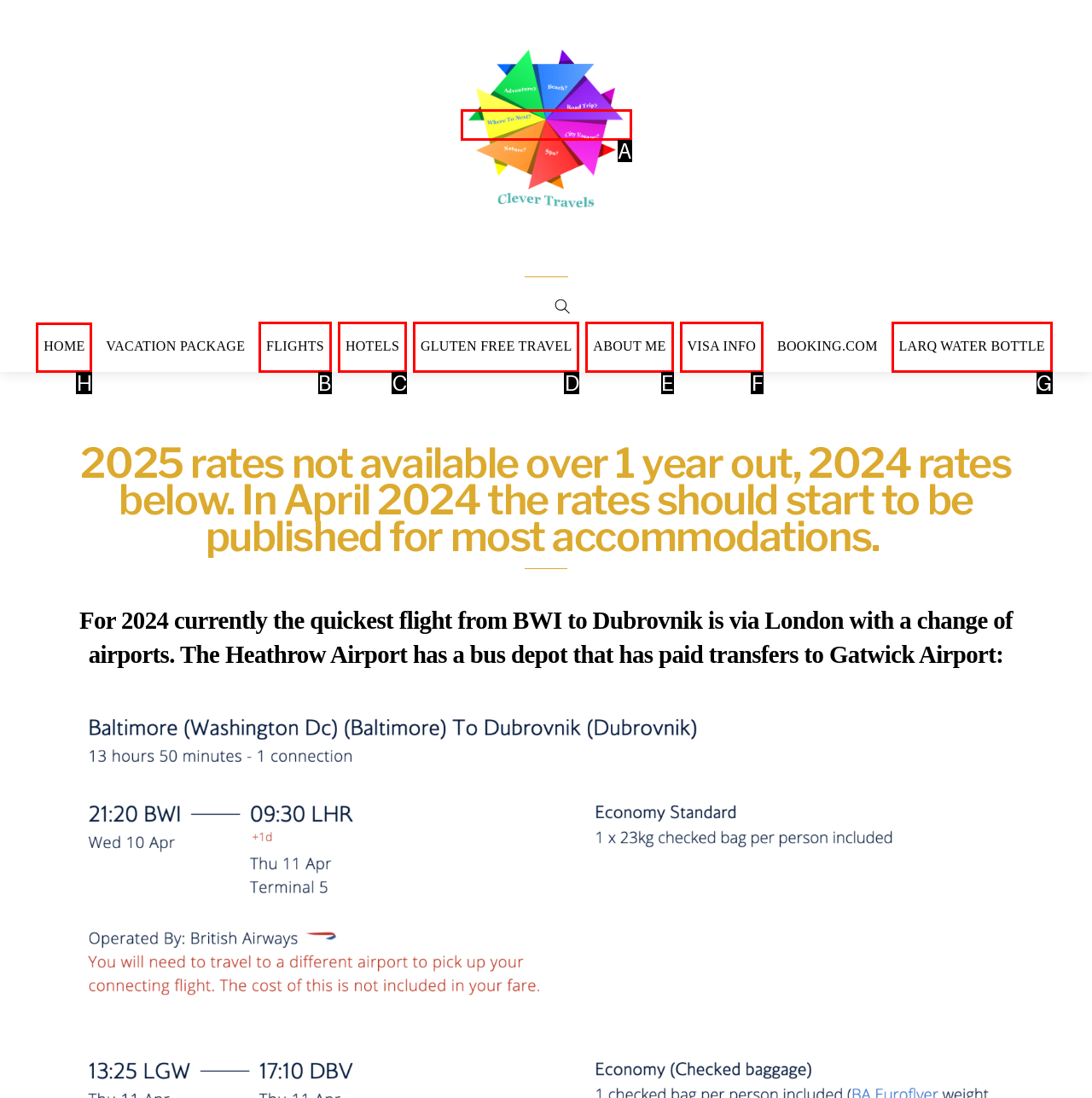Select the HTML element to finish the task: Go to the HOME page Reply with the letter of the correct option.

H